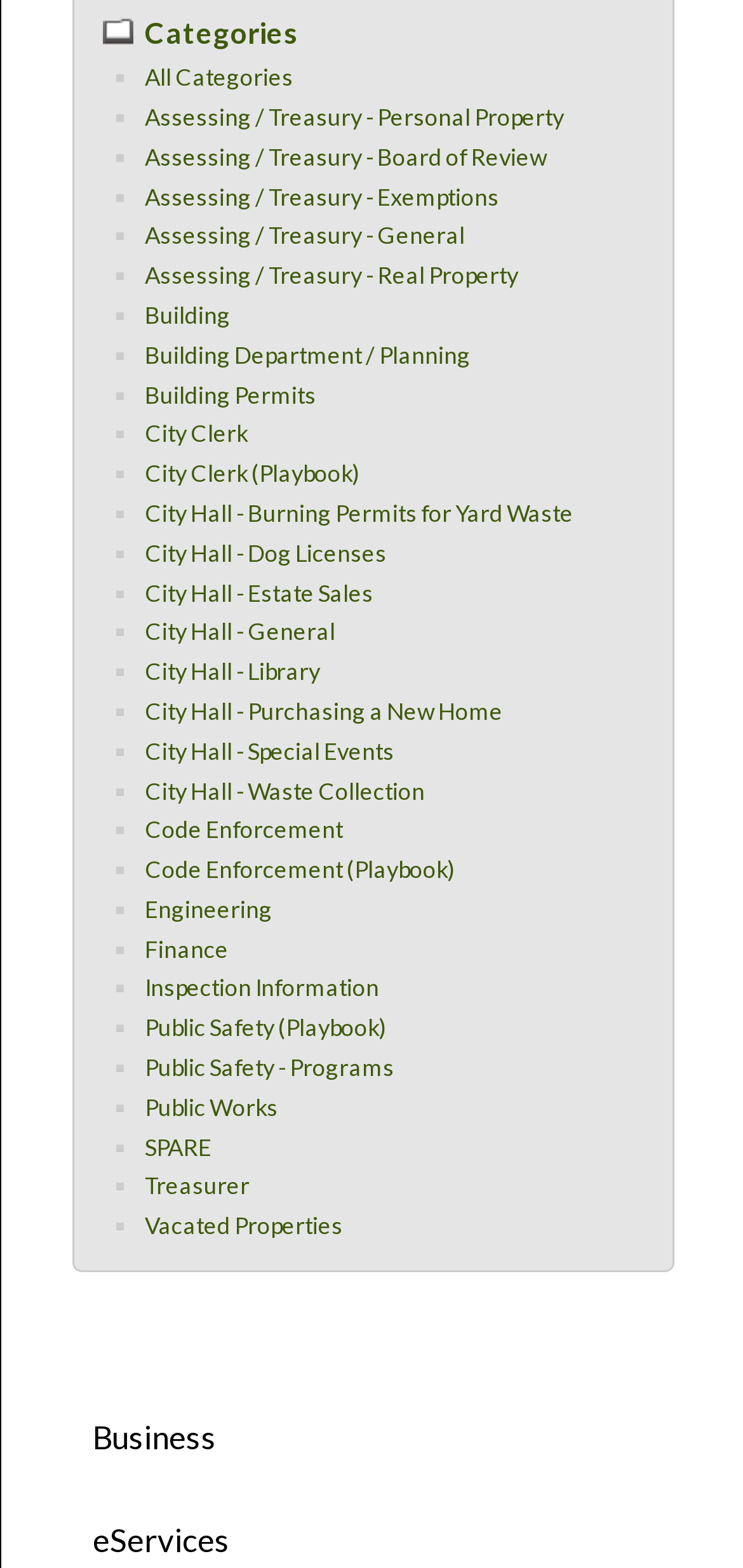Answer succinctly with a single word or phrase:
How many categories are listed on the webpage?

More than 20